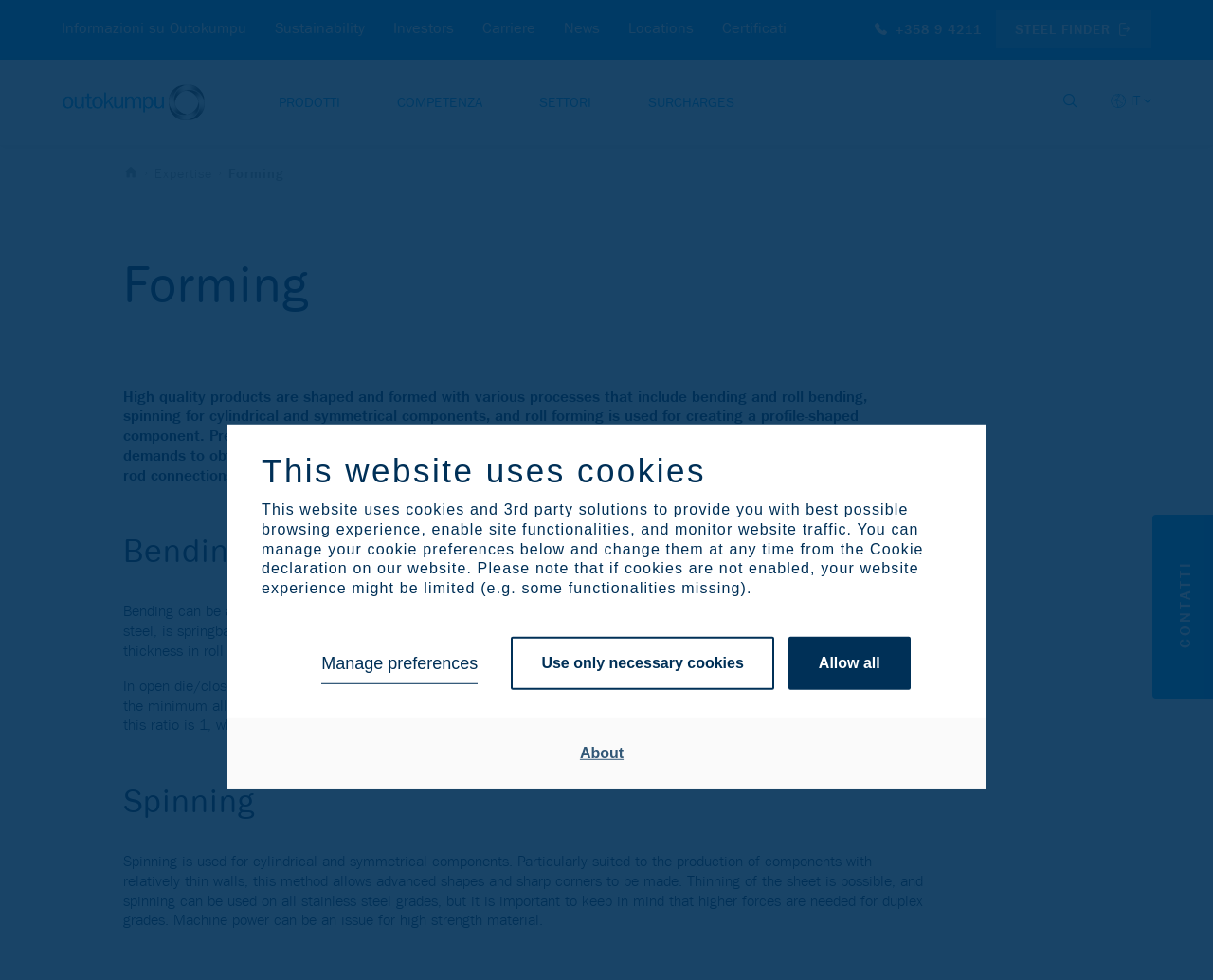Refer to the image and provide an in-depth answer to the question:
What is the process described in the 'Spinning' section?

I found the 'Spinning' section on the webpage and read the text describing the process. According to the text, spinning is used to produce cylindrical and symmetrical components, particularly suited for thin-walled components.